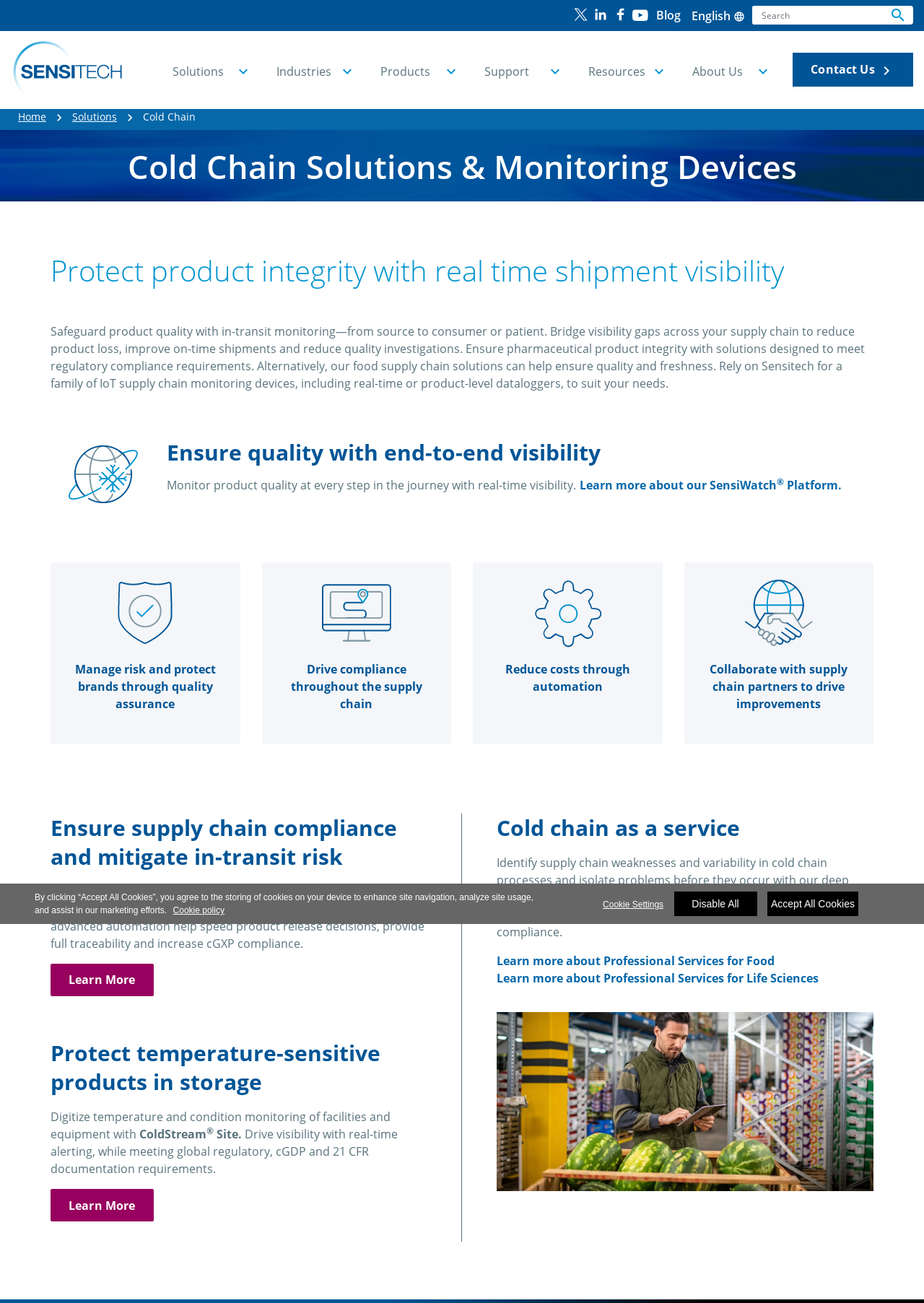Find the headline of the webpage and generate its text content.

Cold Chain Solutions & Monitoring Devices